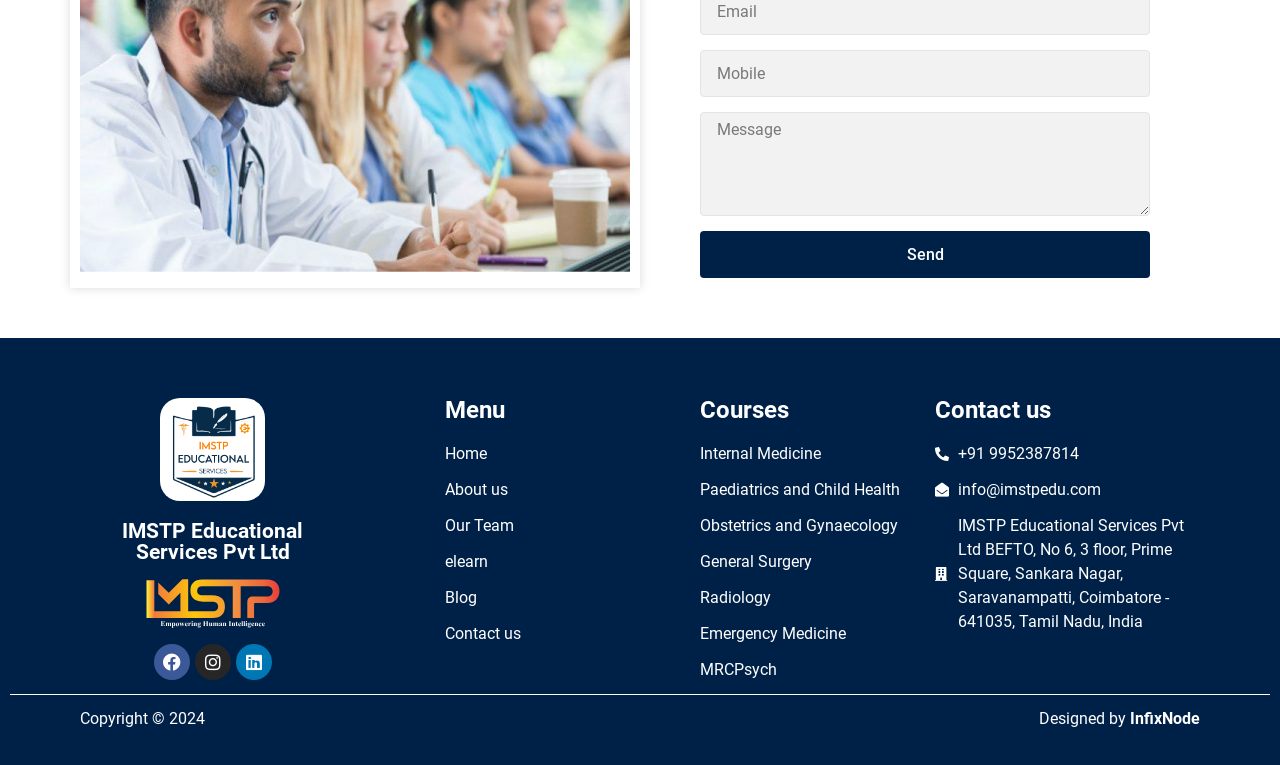Please locate the bounding box coordinates of the element that should be clicked to complete the given instruction: "Contact us through phone".

[0.73, 0.578, 0.938, 0.609]